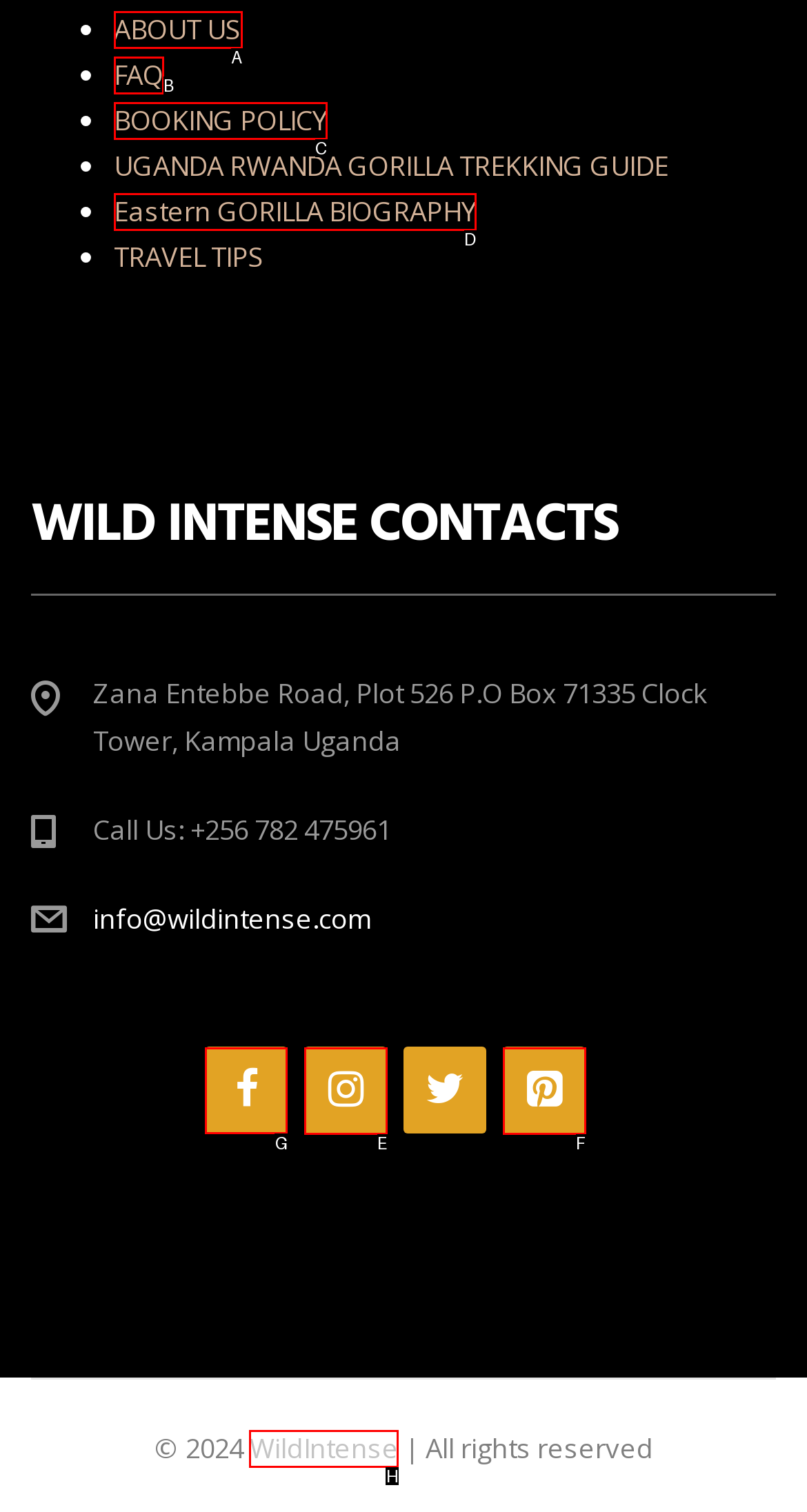Tell me which UI element to click to fulfill the given task: Follow on Facebook. Respond with the letter of the correct option directly.

G